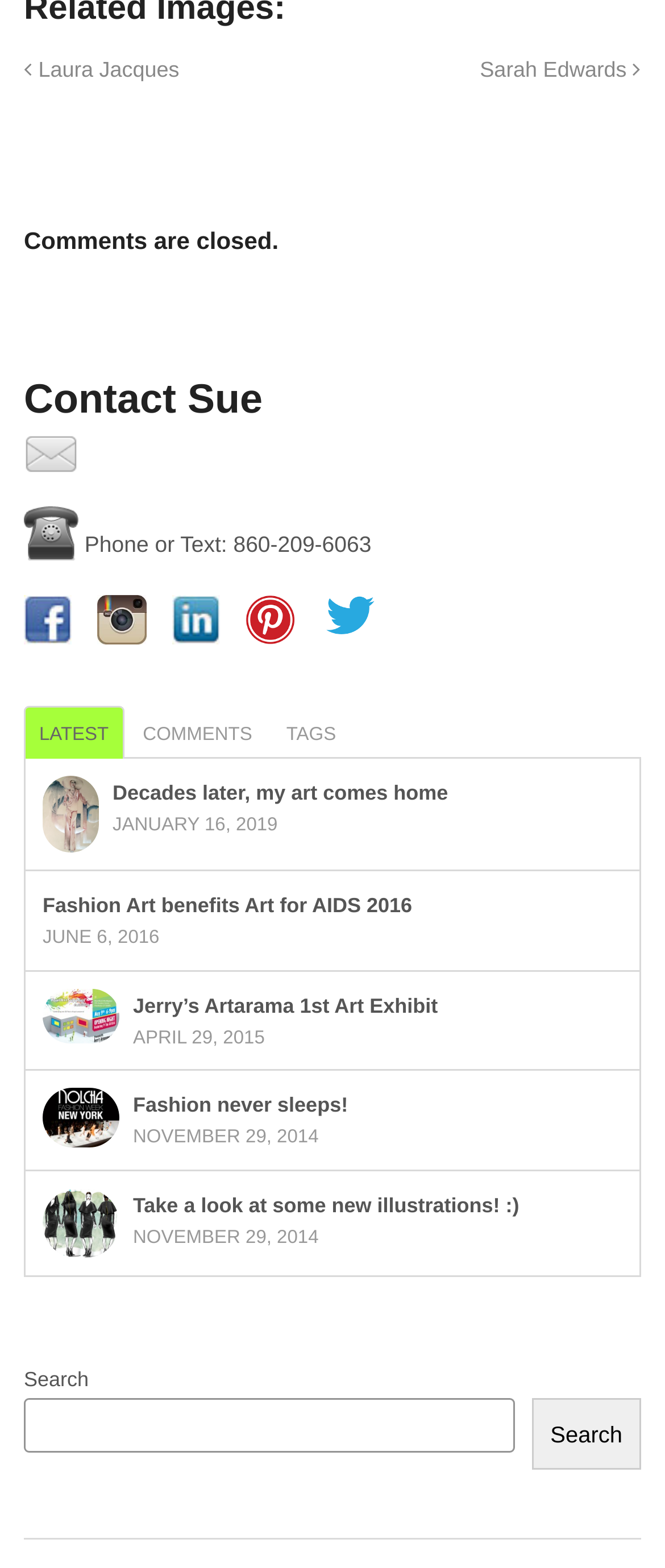Please predict the bounding box coordinates (top-left x, top-left y, bottom-right x, bottom-right y) for the UI element in the screenshot that fits the description: M-Lifestyle Magazine

None